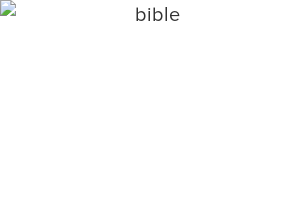What is the title of the discourse on the webpage?
Use the screenshot to answer the question with a single word or phrase.

The Danger of a Second Hand Gospel!